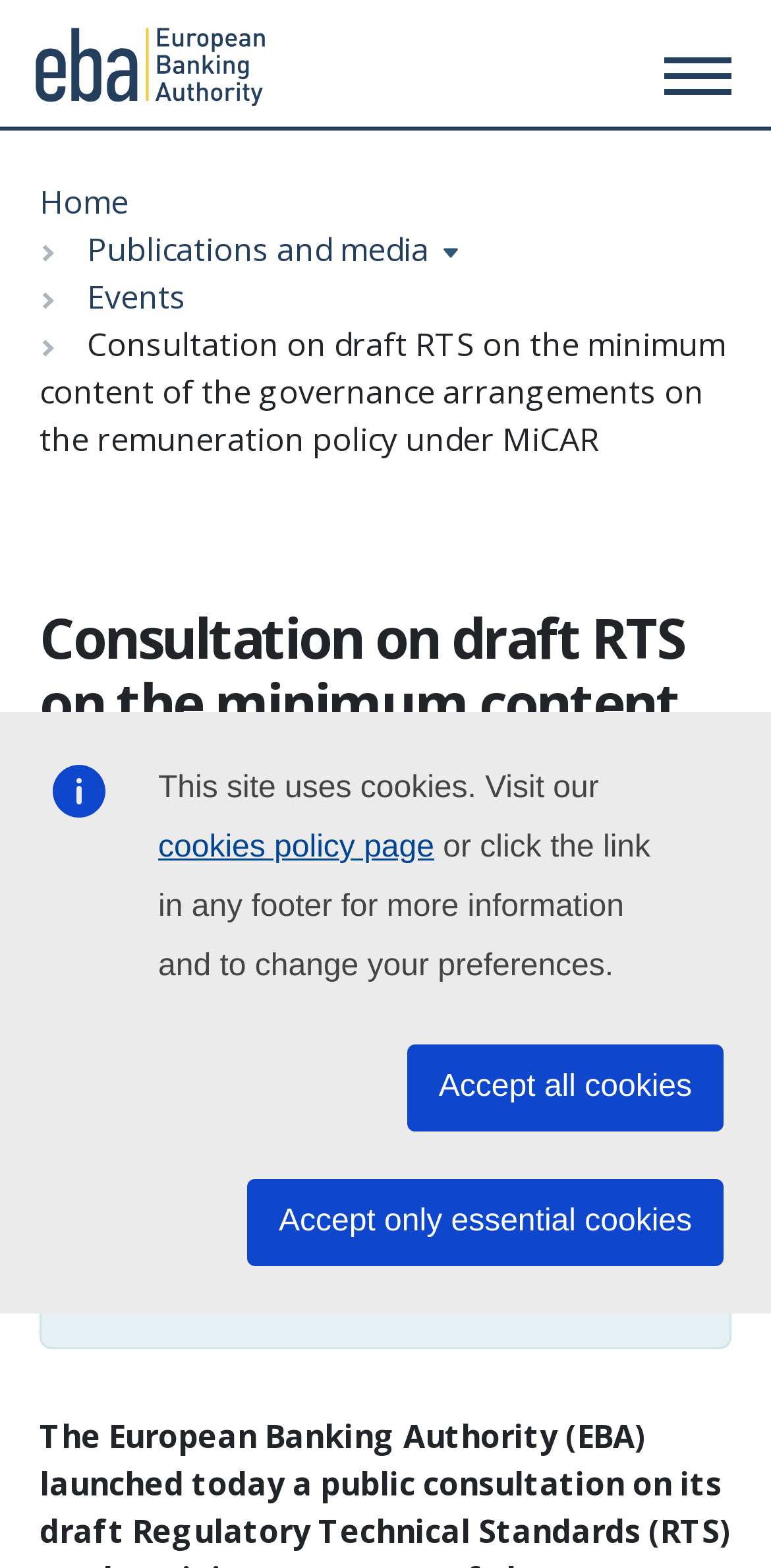Predict the bounding box for the UI component with the following description: "Our Partners".

None